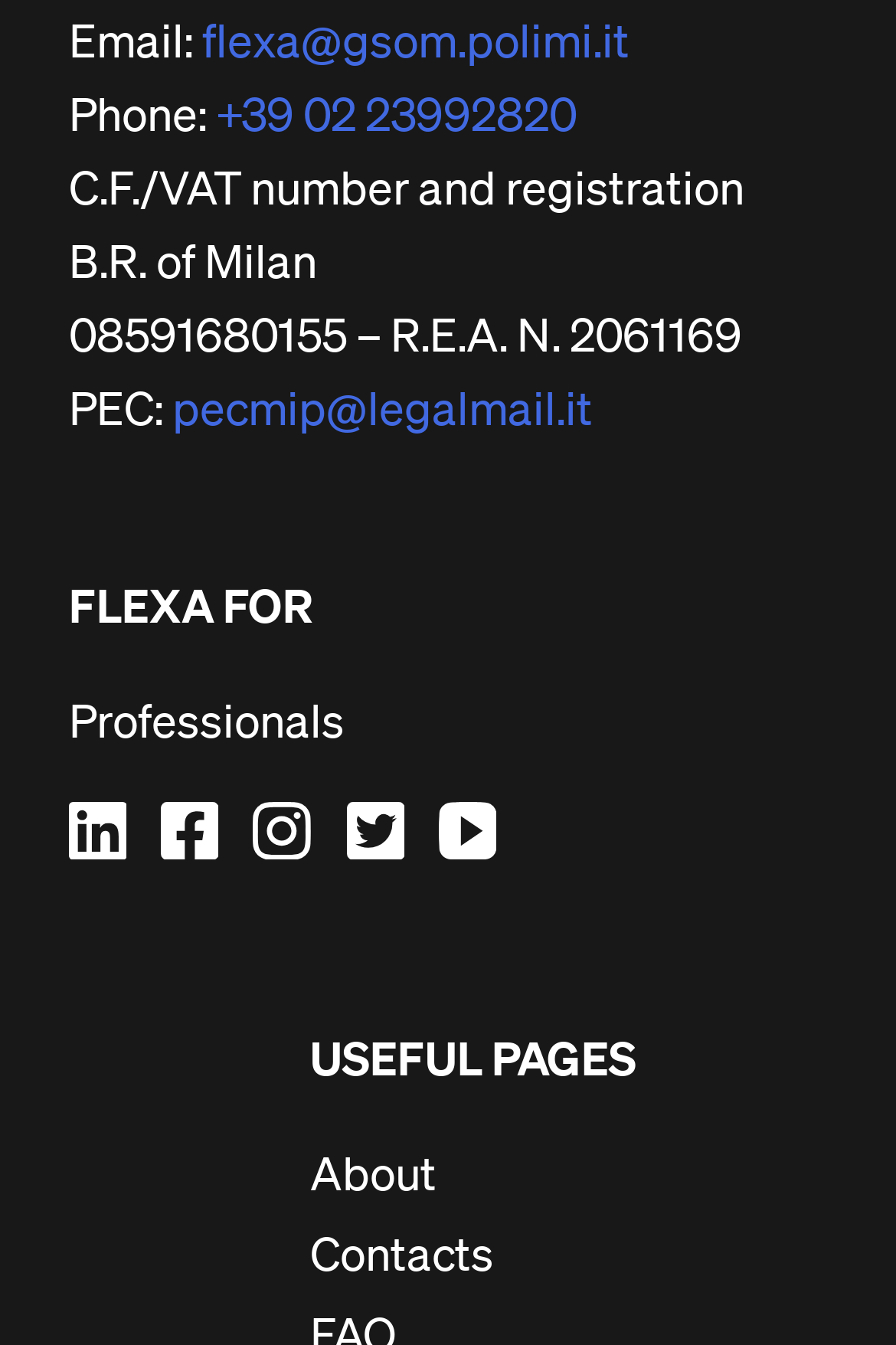Determine the bounding box coordinates for the area that needs to be clicked to fulfill this task: "View contact information". The coordinates must be given as four float numbers between 0 and 1, i.e., [left, top, right, bottom].

[0.077, 0.01, 0.226, 0.051]